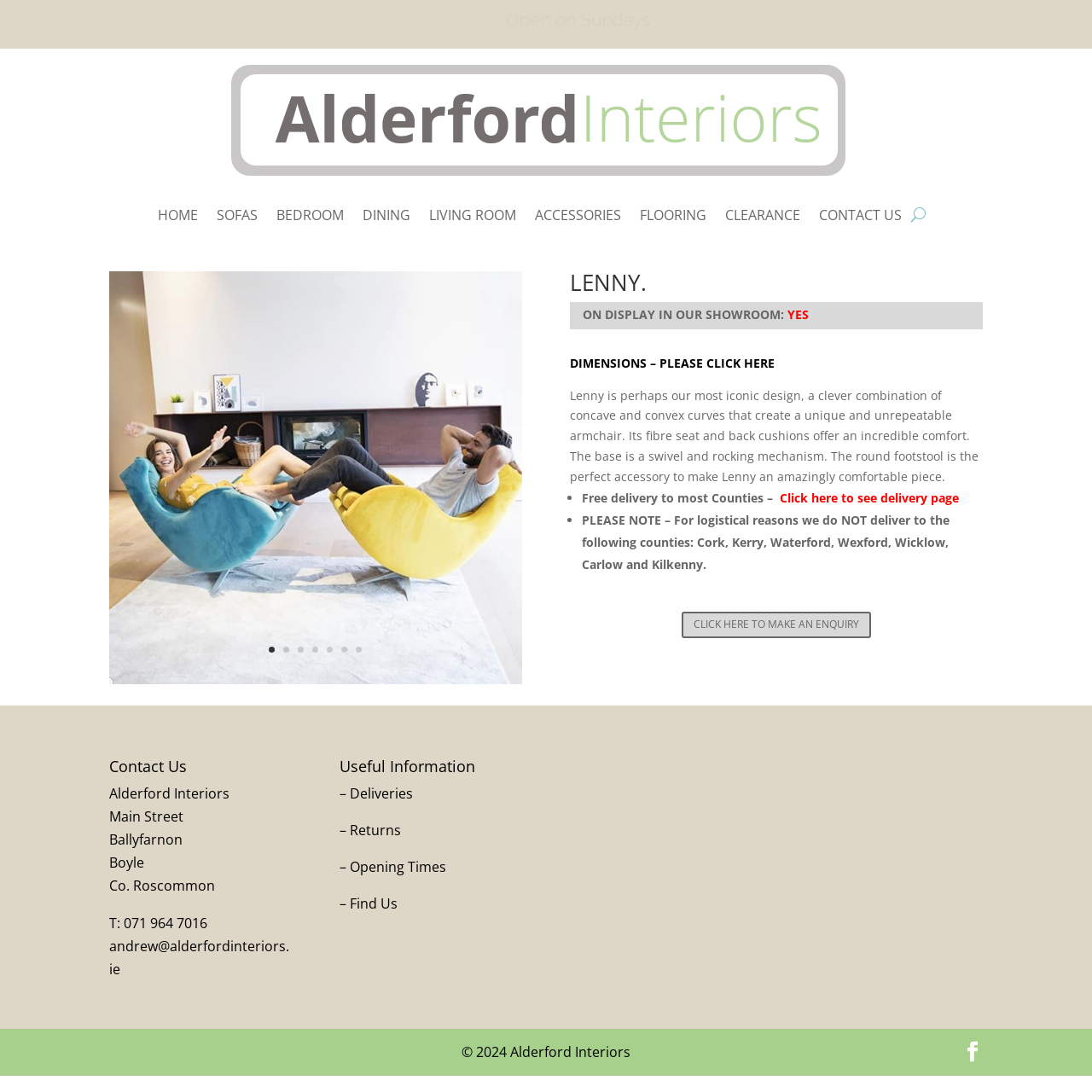Predict the bounding box coordinates of the area that should be clicked to accomplish the following instruction: "View Lenny chair details". The bounding box coordinates should consist of four float numbers between 0 and 1, i.e., [left, top, right, bottom].

[0.1, 0.615, 0.478, 0.629]